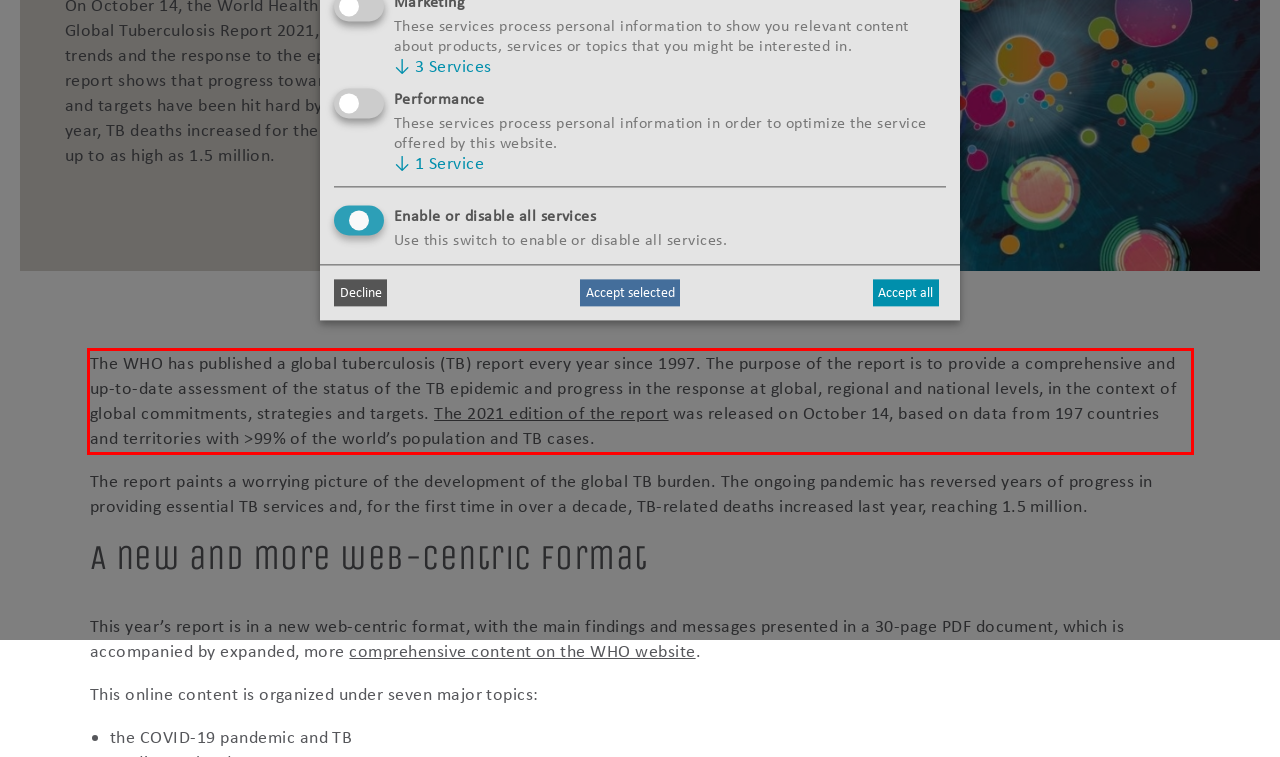Analyze the screenshot of the webpage that features a red bounding box and recognize the text content enclosed within this red bounding box.

The WHO has published a global tuberculosis (TB) report every year since 1997. The purpose of the report is to provide a comprehensive and up-to-date assessment of the status of the TB epidemic and progress in the response at global, regional and national levels, in the context of global commitments, strategies and targets. The 2021 edition of the report was released on October 14, based on data from 197 countries and territories with >99% of the world’s population and TB cases.